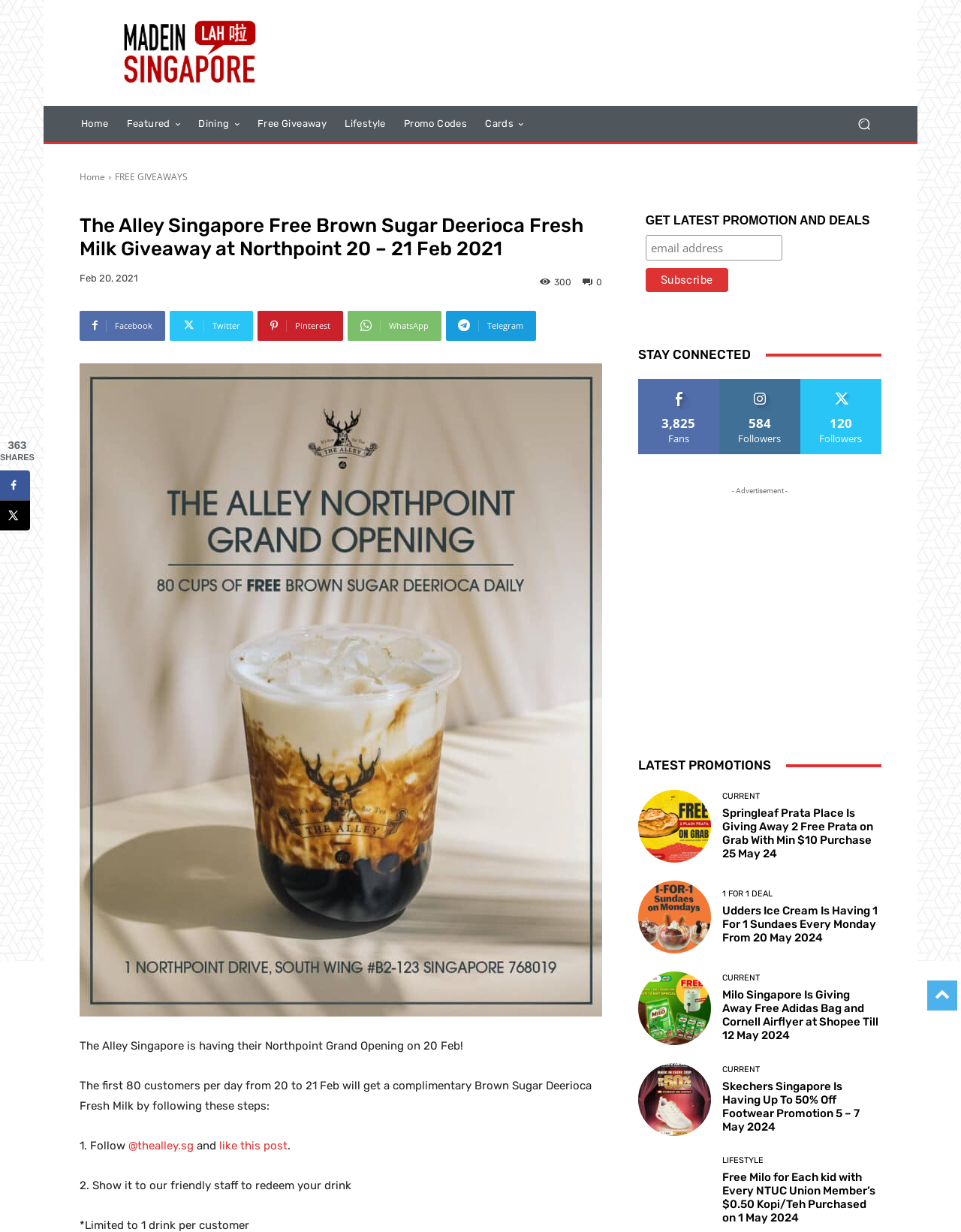Based on the element description name="subscribe" value="Subscribe", identify the bounding box of the UI element in the given webpage screenshot. The coordinates should be in the format (top-left x, top-left y, bottom-right x, bottom-right y) and must be between 0 and 1.

[0.672, 0.218, 0.758, 0.237]